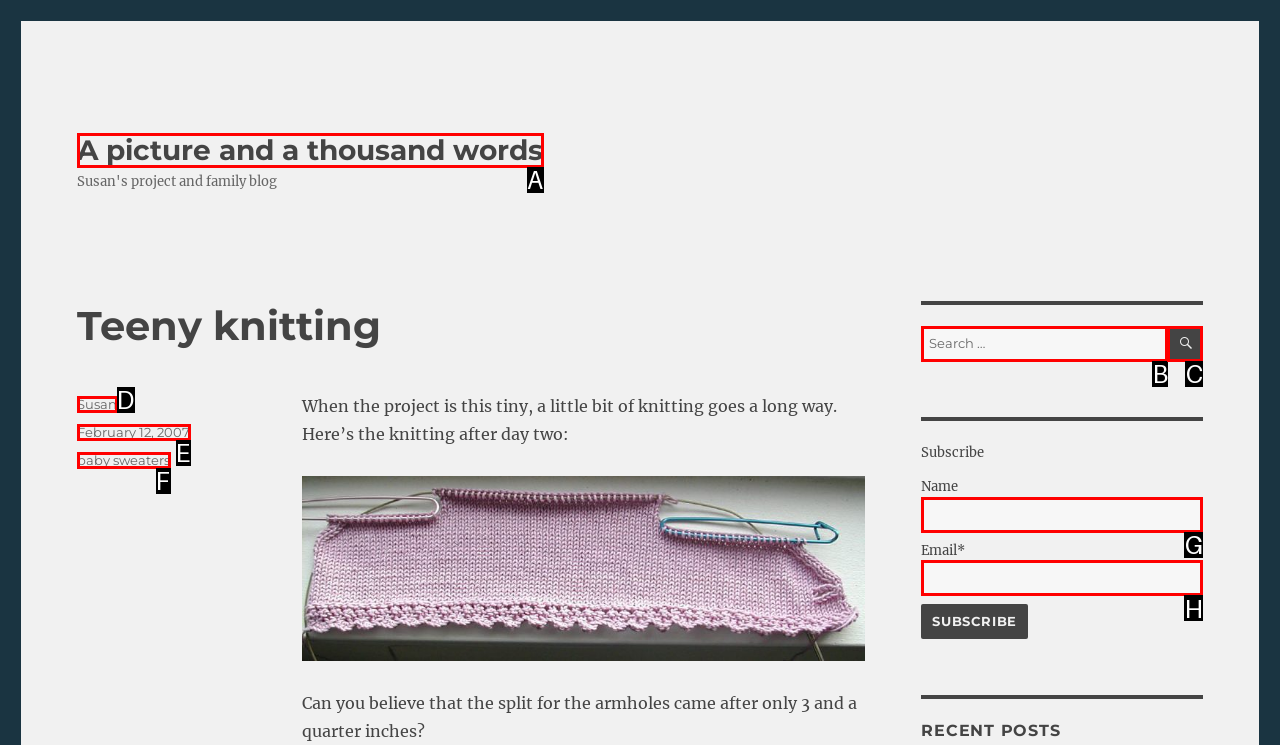Identify the UI element that best fits the description: February 12, 2007January 5, 2019
Respond with the letter representing the correct option.

E